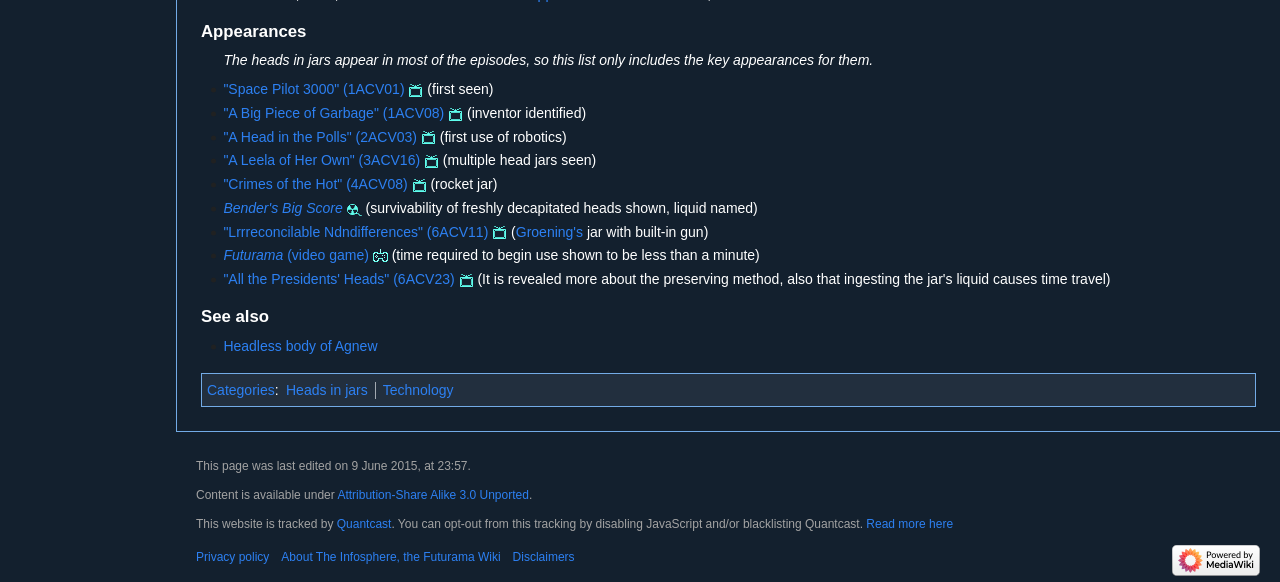Please provide a comprehensive answer to the question based on the screenshot: What is the name of the film where survivability of freshly decapitated heads is shown?

The film where survivability of freshly decapitated heads is shown is 'Bender's Big Score', which is mentioned in the list of key appearances for heads in jars.